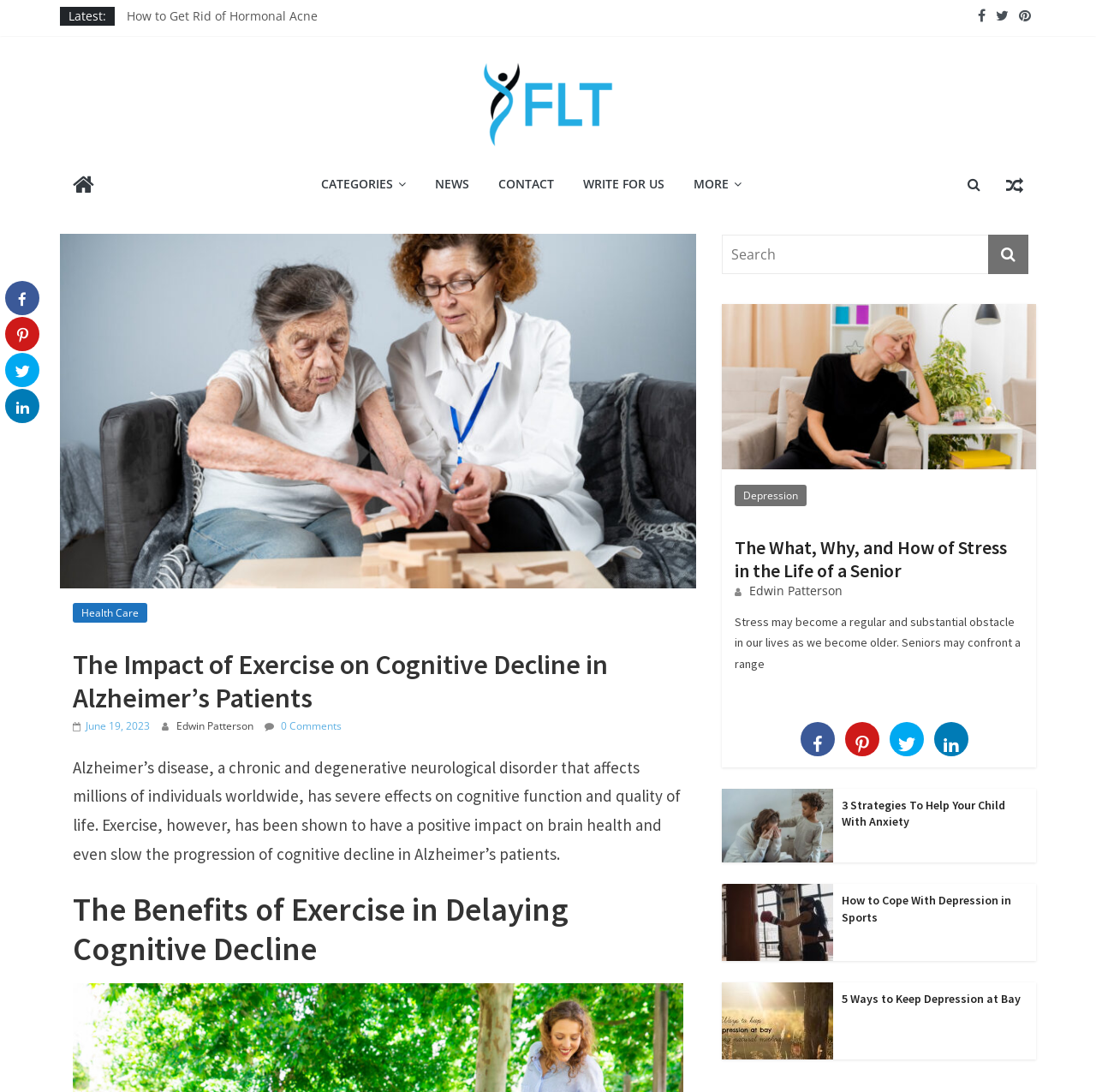Can you find the bounding box coordinates for the element to click on to achieve the instruction: "Click on the 'NEWS' category"?

[0.385, 0.151, 0.439, 0.189]